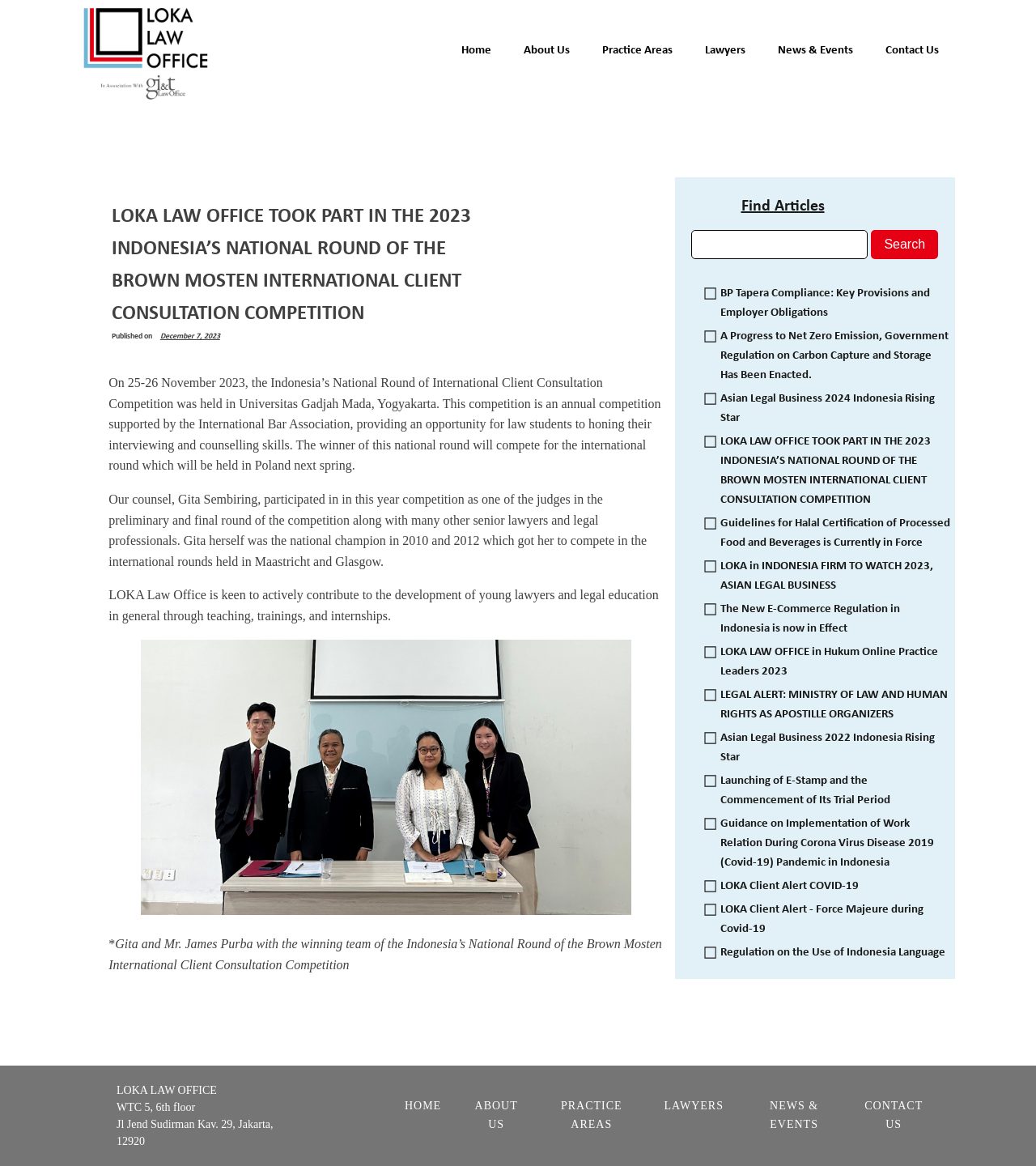Please provide a comprehensive answer to the question below using the information from the image: What is the name of the counsel who participated in the competition?

I found the answer by reading the main article content. The text mentions 'Our counsel, Gita Sembiring, participated in this year competition as one of the judges...', indicating that Gita Sembiring is the name of the counsel who participated in the competition.